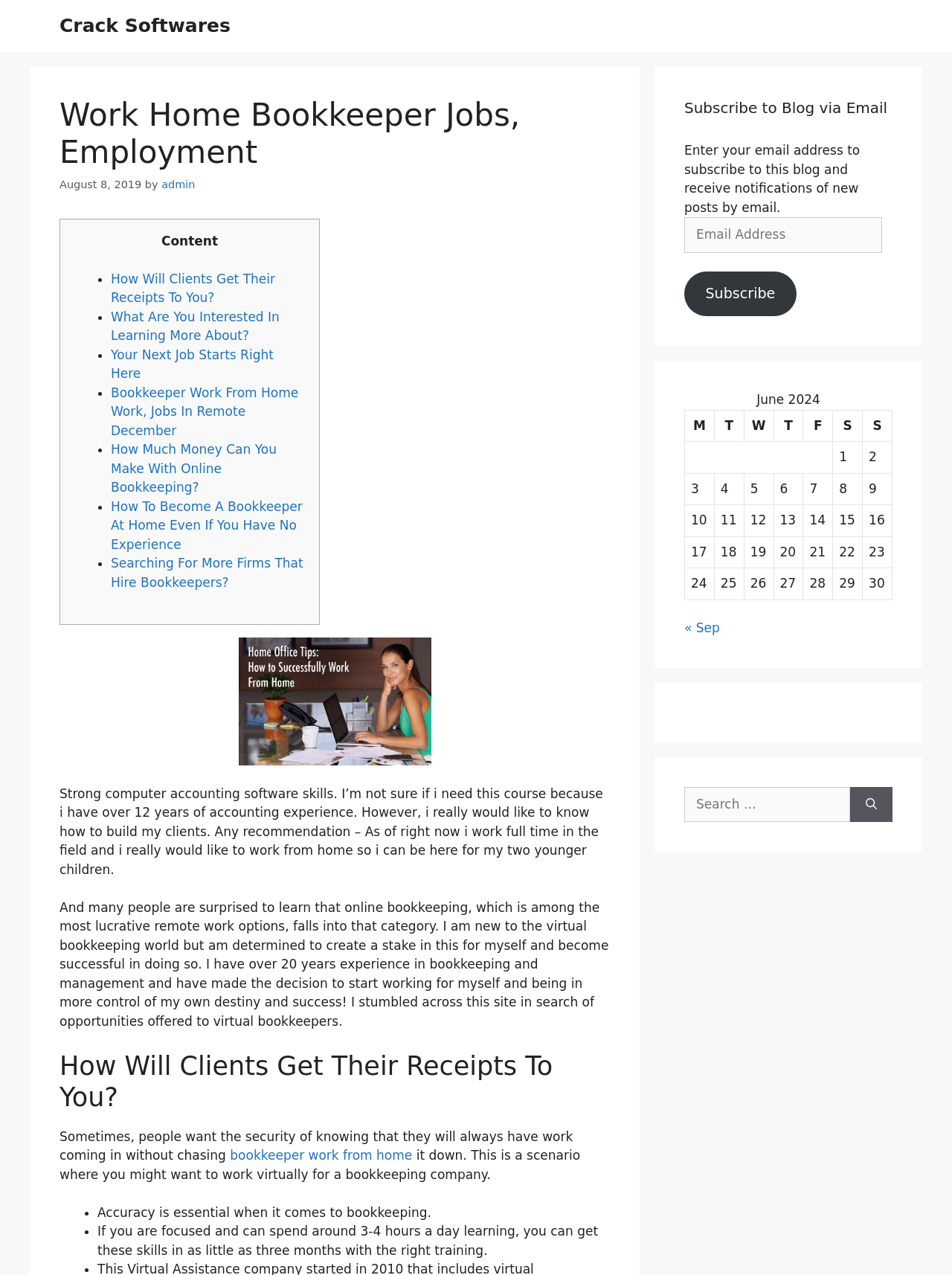What is the date mentioned in the webpage?
Provide an in-depth and detailed answer to the question.

The date 'August 8, 2019' is mentioned in the webpage, which is likely the date the blog post was published, as indicated by the text 'August 8, 2019' next to the author's name 'admin'.